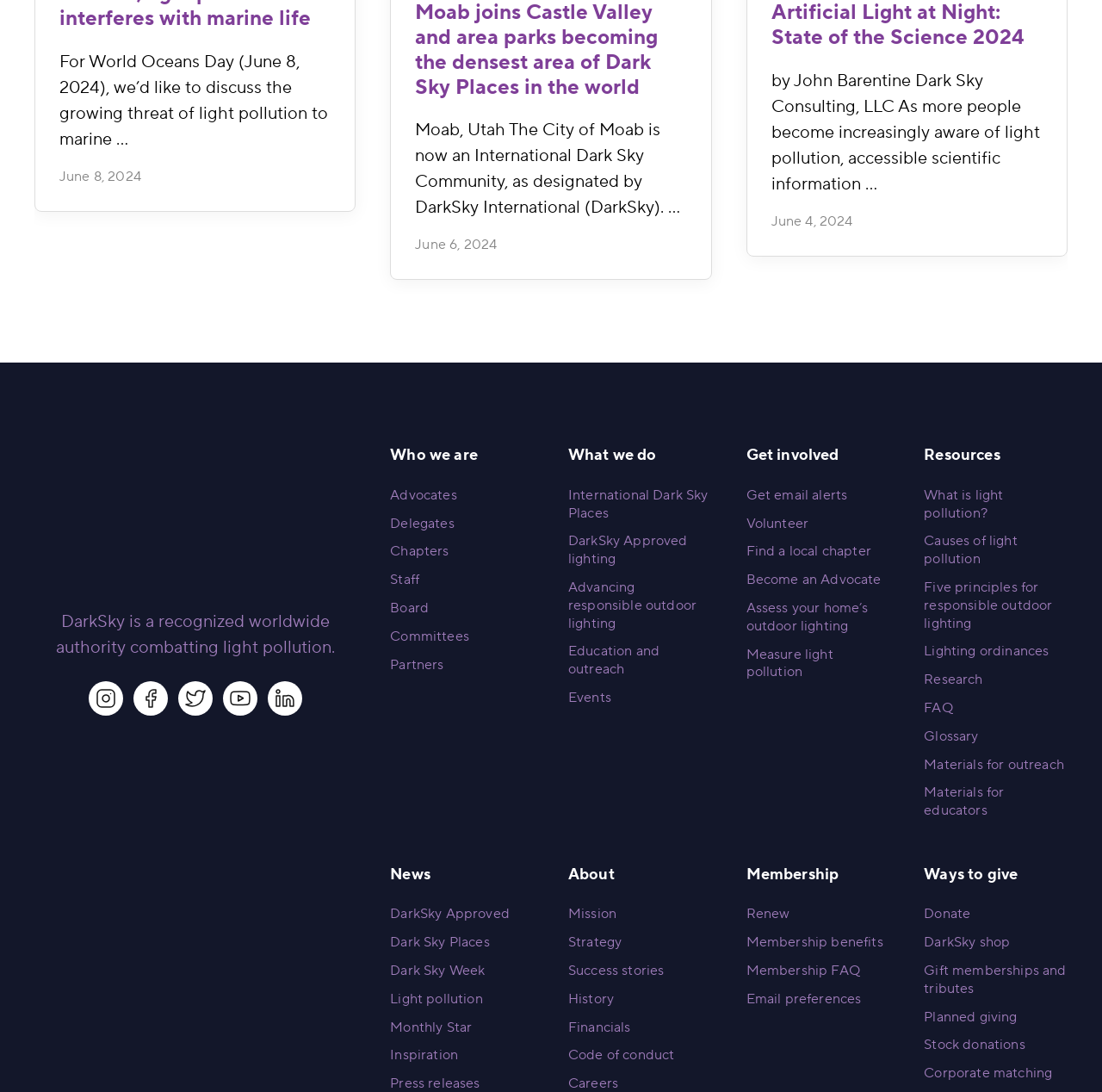Please predict the bounding box coordinates of the element's region where a click is necessary to complete the following instruction: "Learn about DarkSky's mission". The coordinates should be represented by four float numbers between 0 and 1, i.e., [left, top, right, bottom].

[0.516, 0.829, 0.559, 0.845]